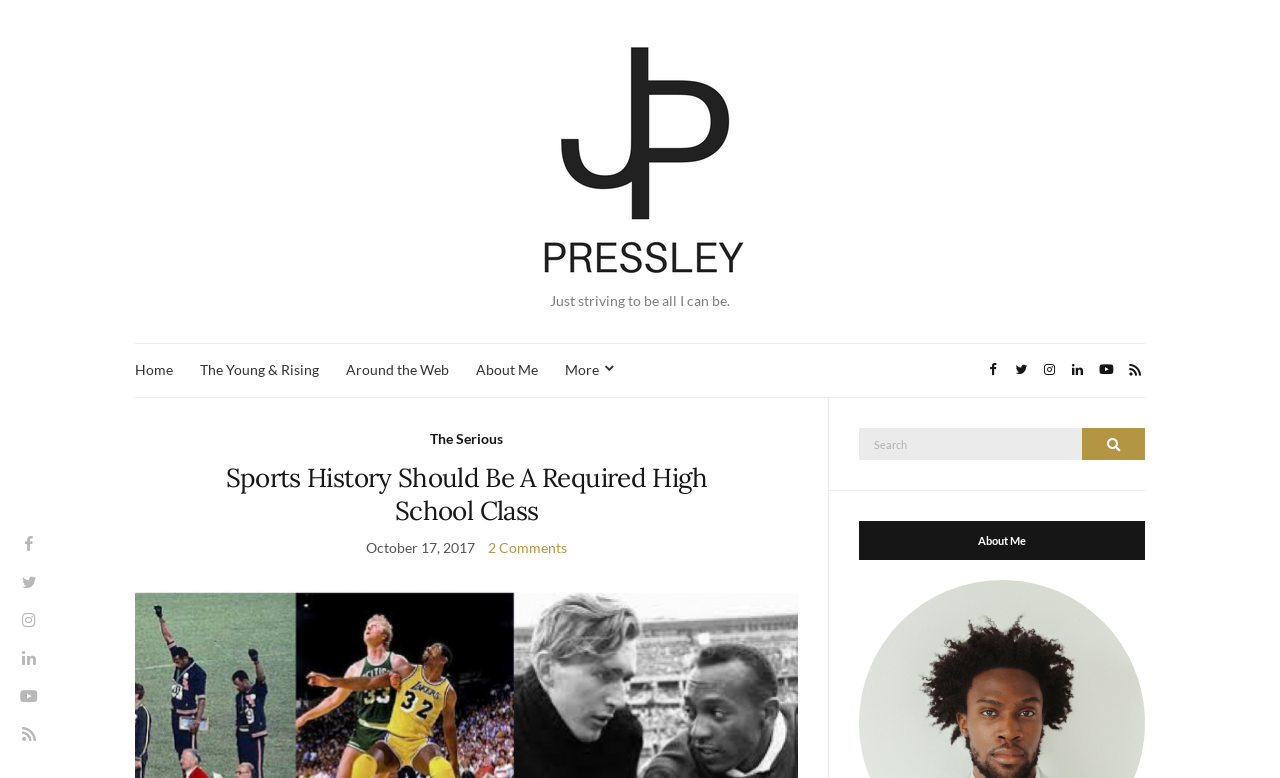What is the title of the first article?
Please provide an in-depth and detailed response to the question.

The title of the first article can be found in the heading element with the text 'Sports History Should Be A Required High School Class' which is located in the main content area of the webpage.